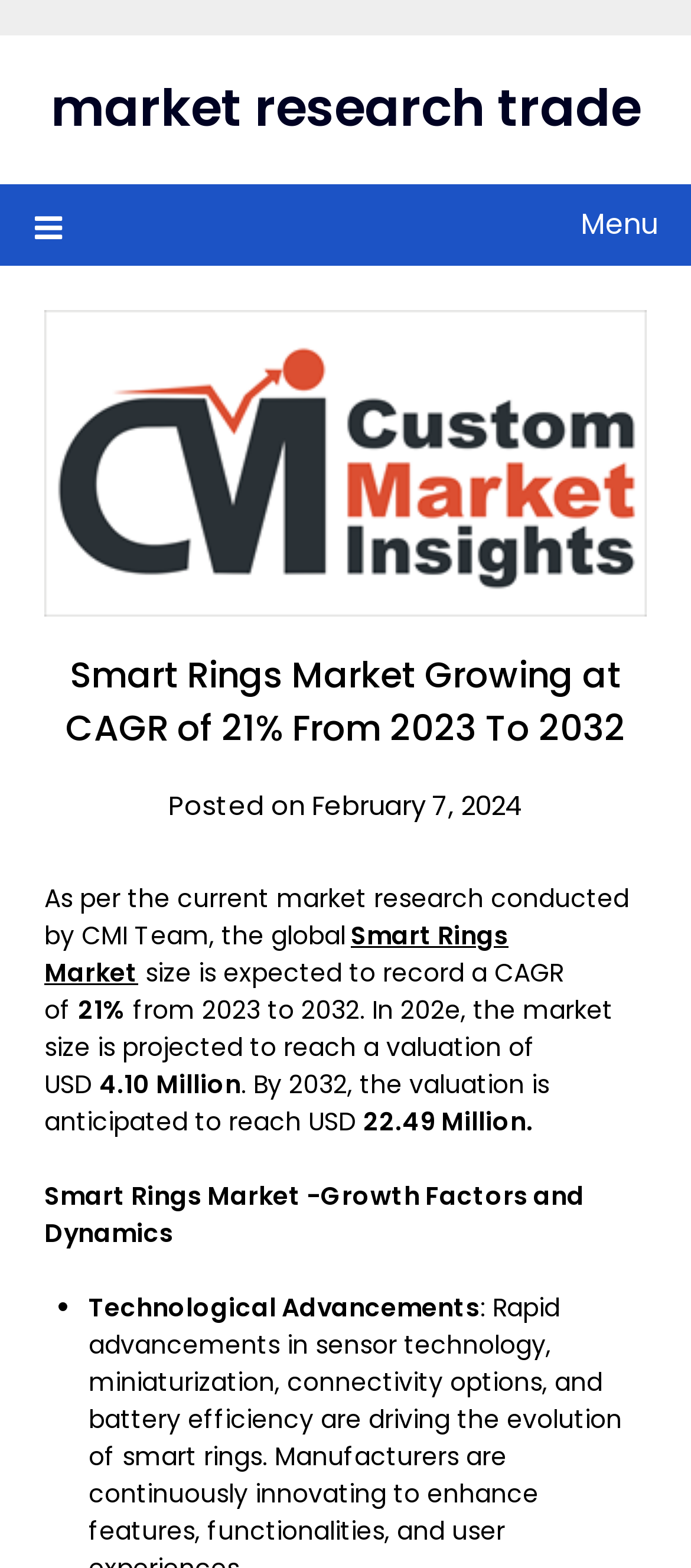Given the element description "Menu" in the screenshot, predict the bounding box coordinates of that UI element.

[0.05, 0.117, 0.95, 0.169]